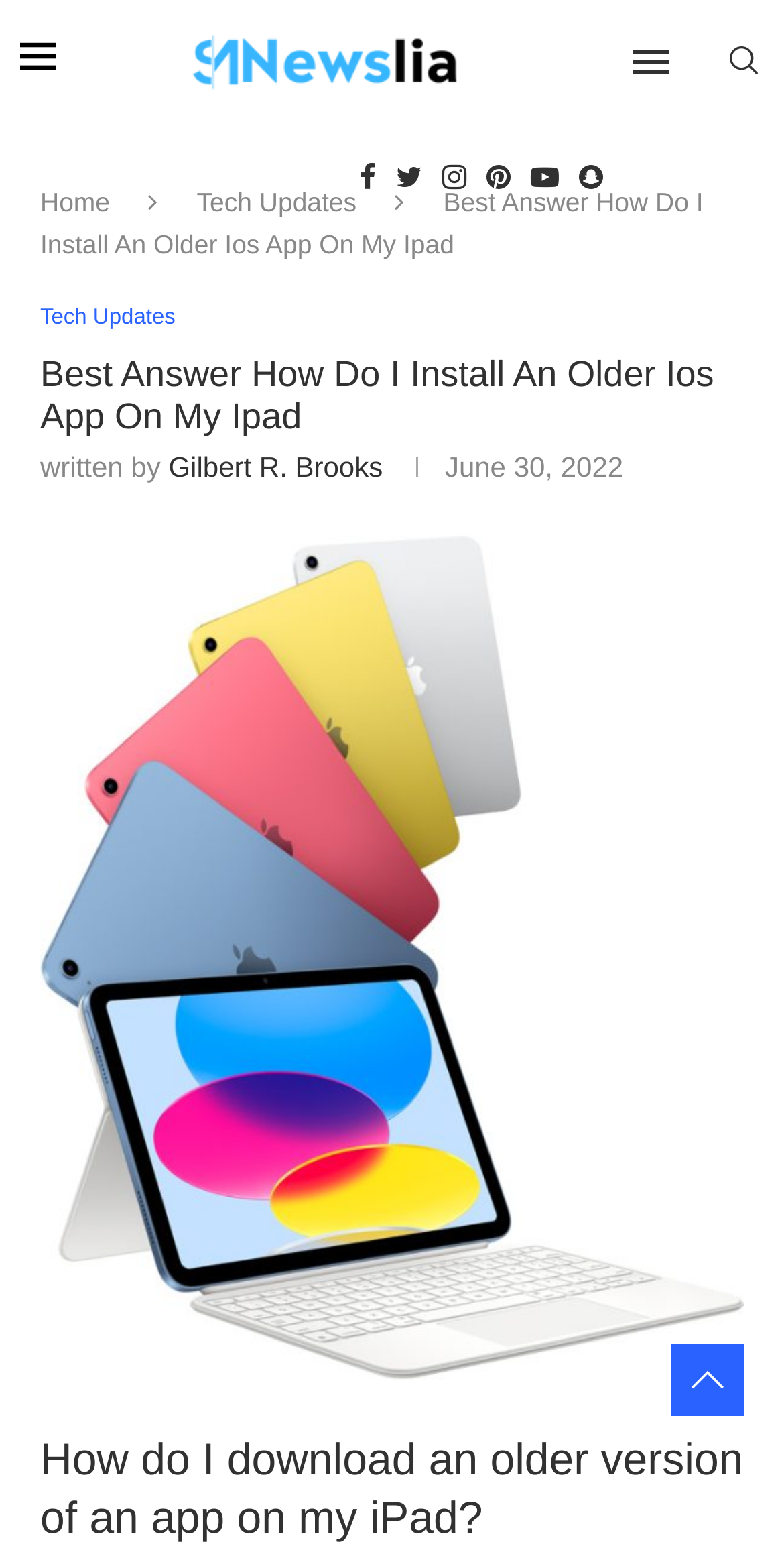Please locate the clickable area by providing the bounding box coordinates to follow this instruction: "view author profile".

[0.215, 0.292, 0.488, 0.312]